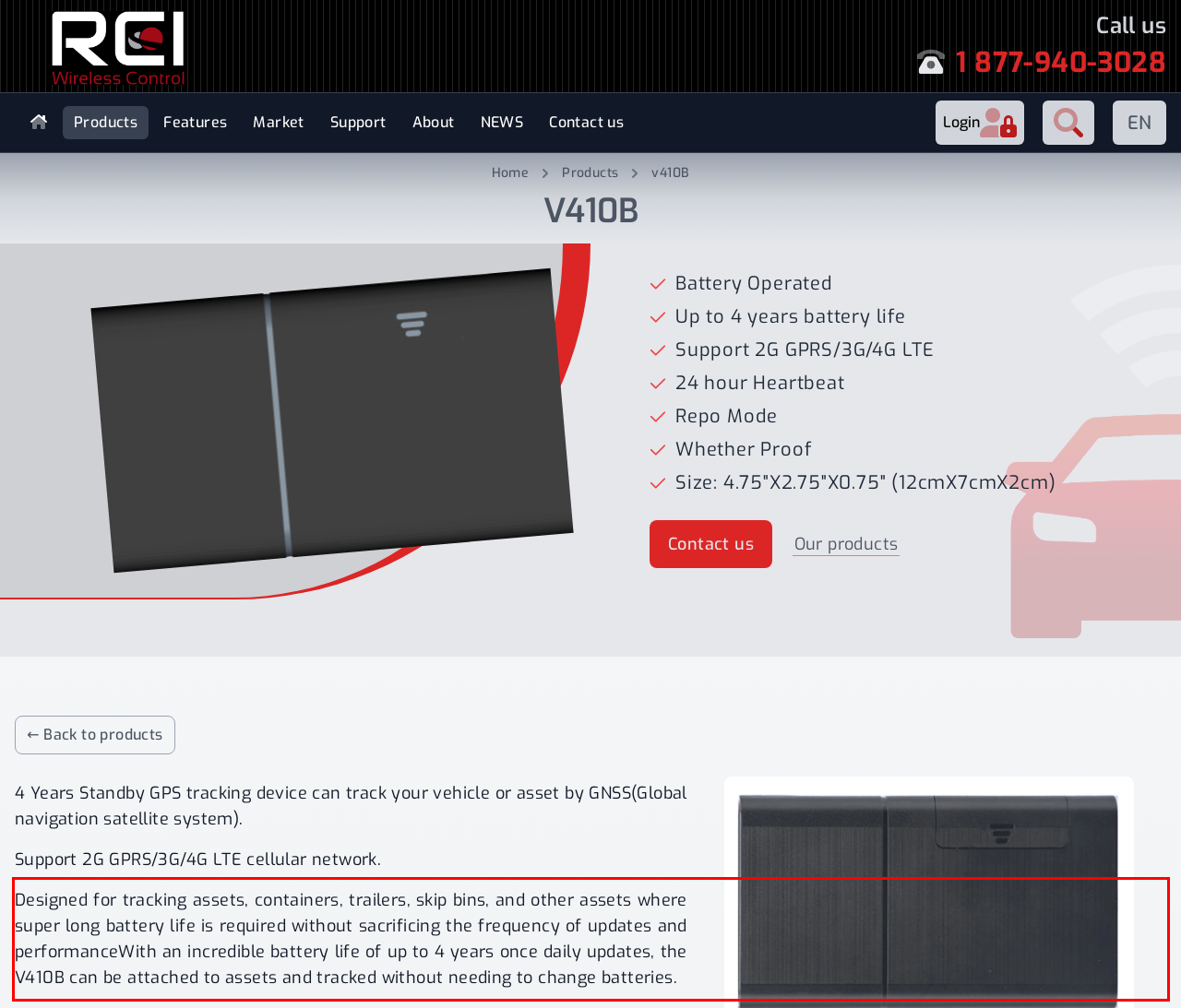Given the screenshot of a webpage, identify the red rectangle bounding box and recognize the text content inside it, generating the extracted text.

Designed for tracking assets, containers, trailers, skip bins, and other assets where super long battery life is required without sacrificing the frequency of updates and performanceWith an incredible battery life of up to 4 years once daily updates, the V410B can be attached to assets and tracked without needing to change batteries.